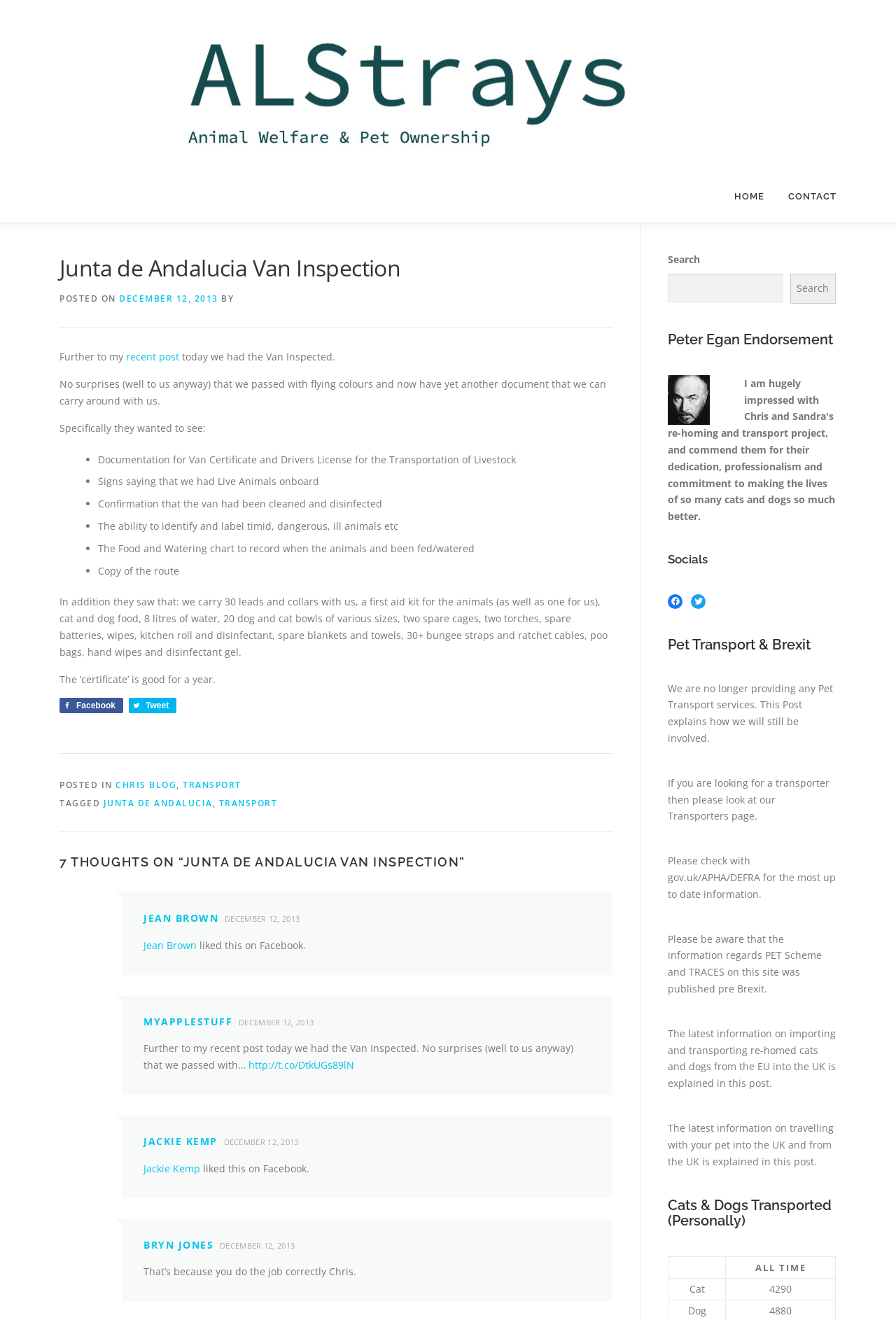Answer this question using a single word or a brief phrase:
What is the purpose of the van inspection?

To ensure the van is suitable for transporting animals